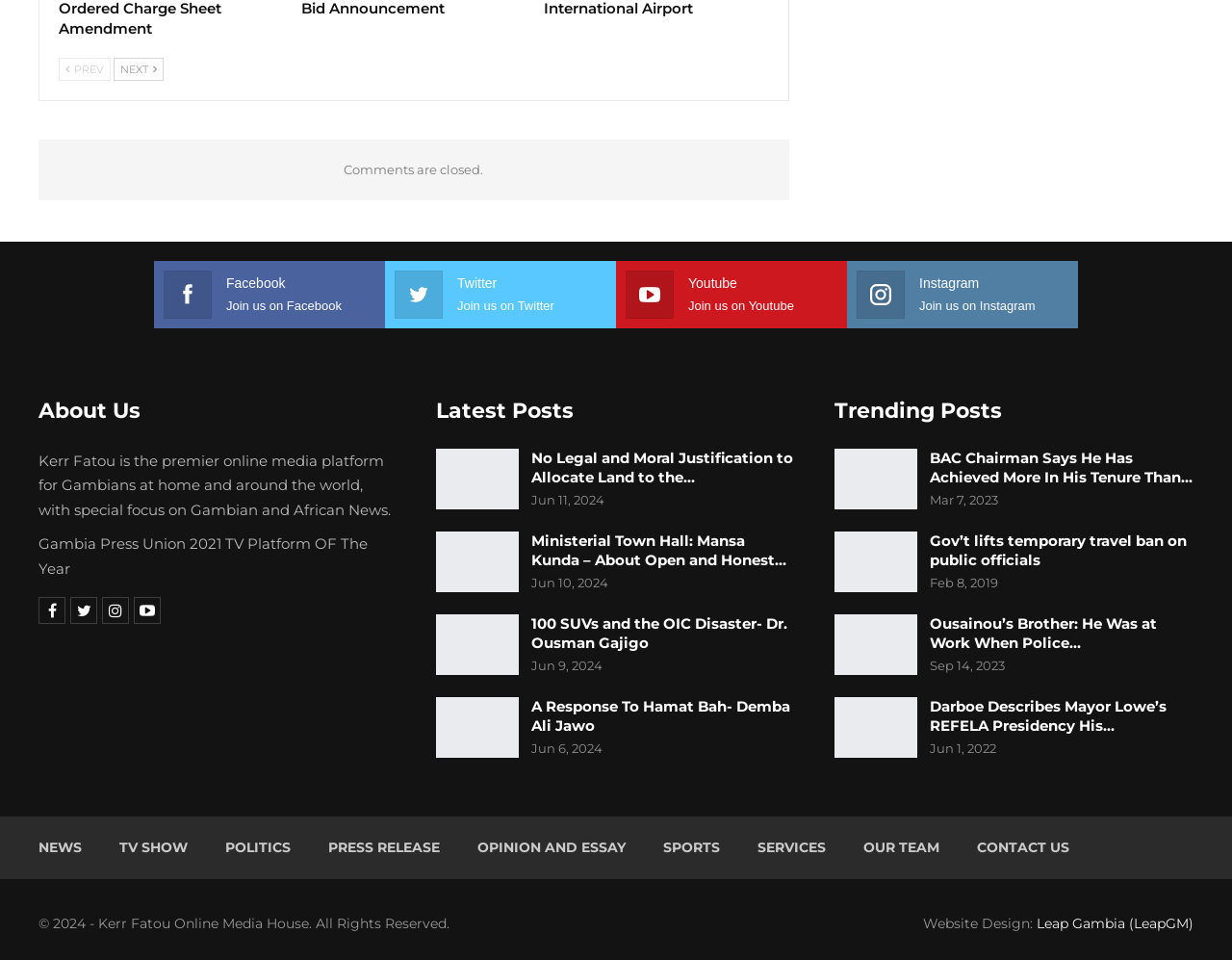Highlight the bounding box coordinates of the region I should click on to meet the following instruction: "Check the trending posts".

[0.677, 0.414, 0.813, 0.441]